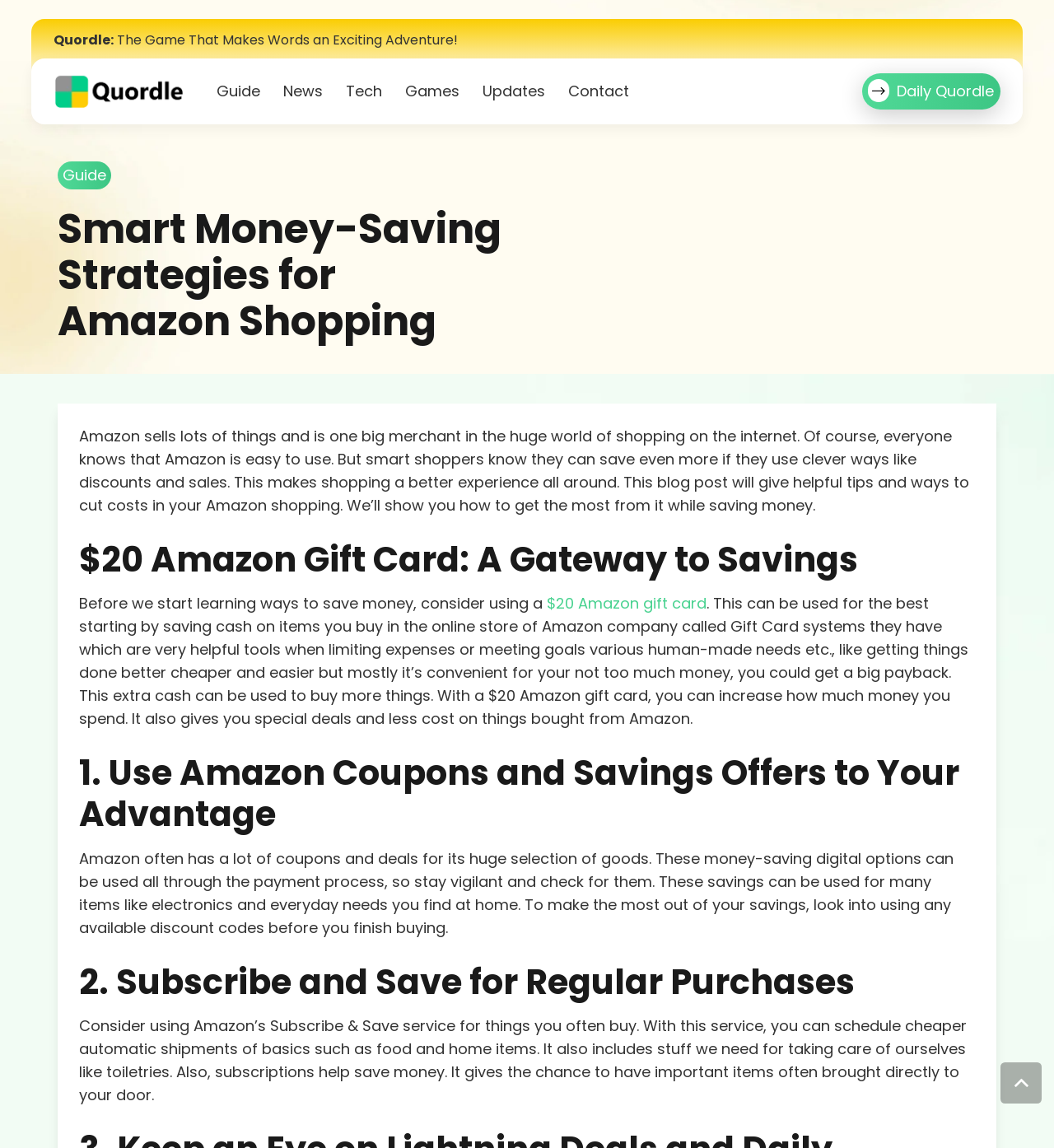Provide the bounding box coordinates of the UI element this sentence describes: "Daily Quordle".

[0.818, 0.064, 0.949, 0.095]